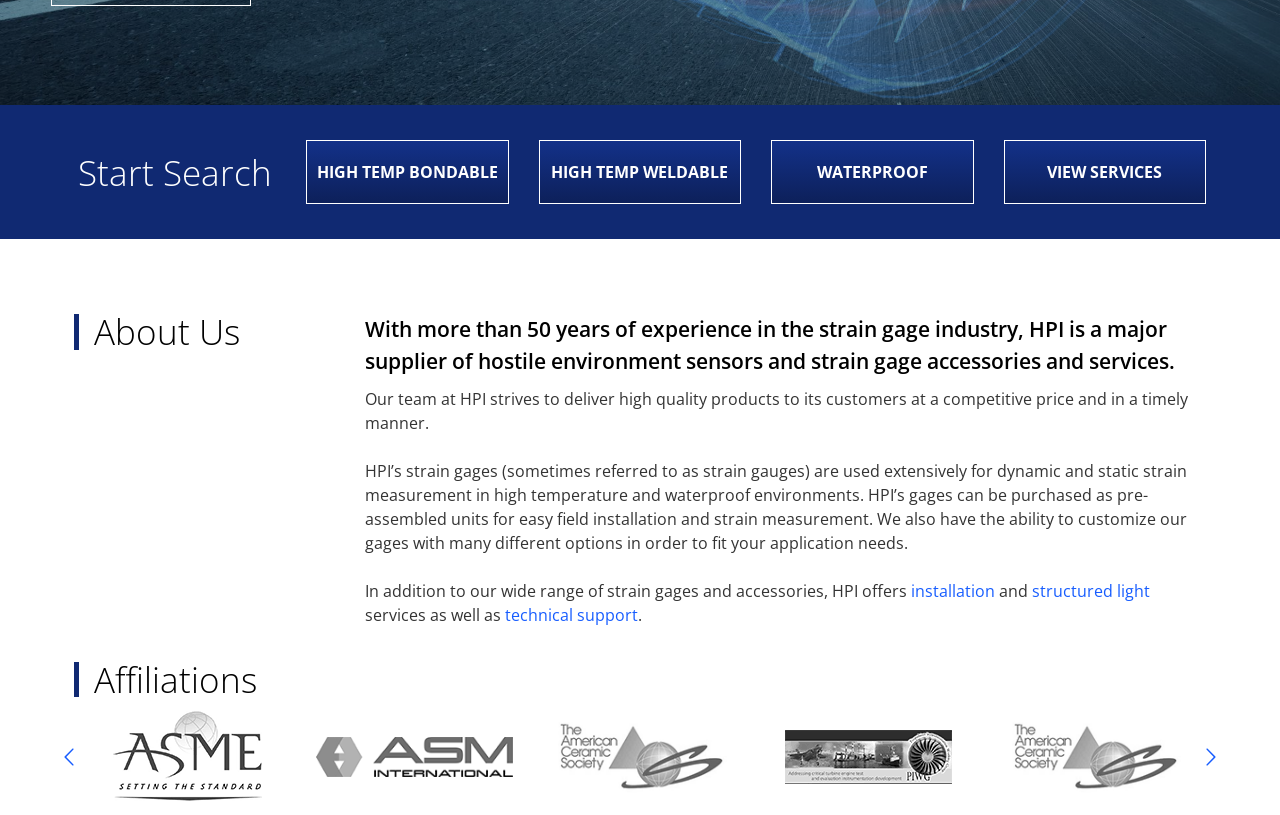Extract the bounding box coordinates of the UI element described: "structured light". Provide the coordinates in the format [left, top, right, bottom] with values ranging from 0 to 1.

[0.806, 0.711, 0.898, 0.738]